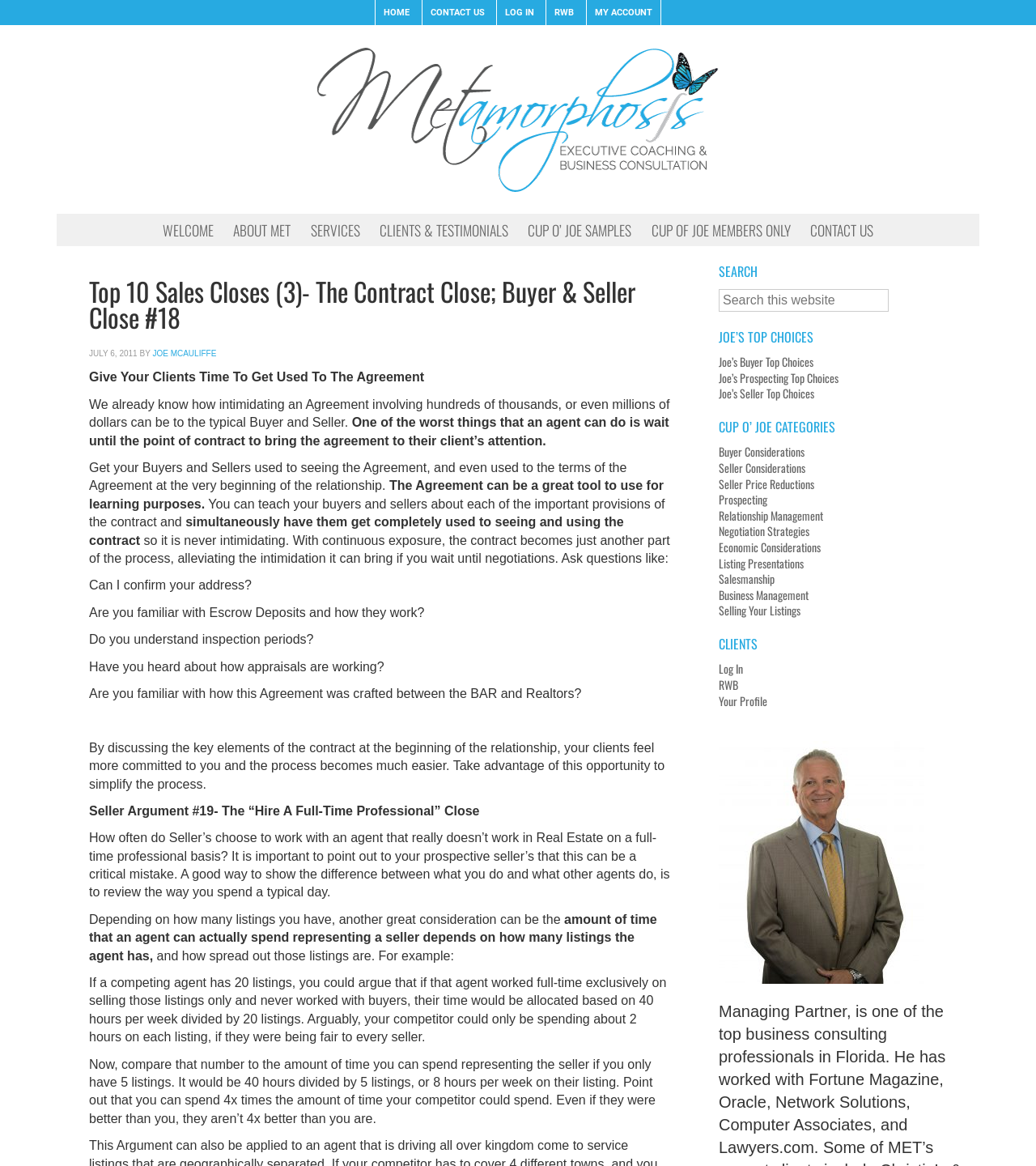Please specify the bounding box coordinates in the format (top-left x, top-left y, bottom-right x, bottom-right y), with values ranging from 0 to 1. Identify the bounding box for the UI component described as follows: My Account

[0.566, 0.0, 0.637, 0.022]